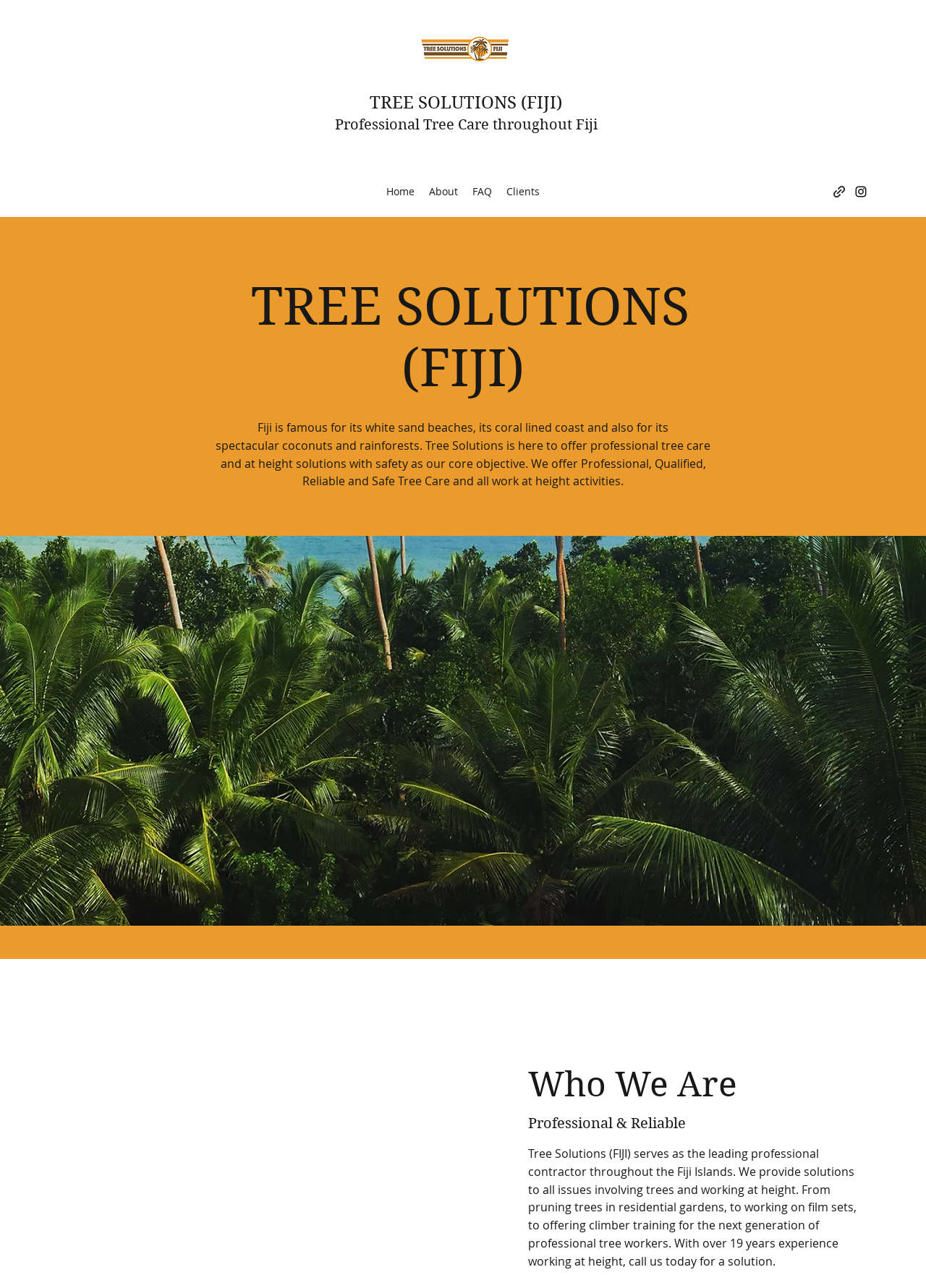From the image, can you give a detailed response to the question below:
What is the core objective of Tree Solutions?

According to the webpage, Tree Solutions prioritizes safety as its core objective, ensuring that all tree care and at-height activities are carried out with utmost care and professionalism.